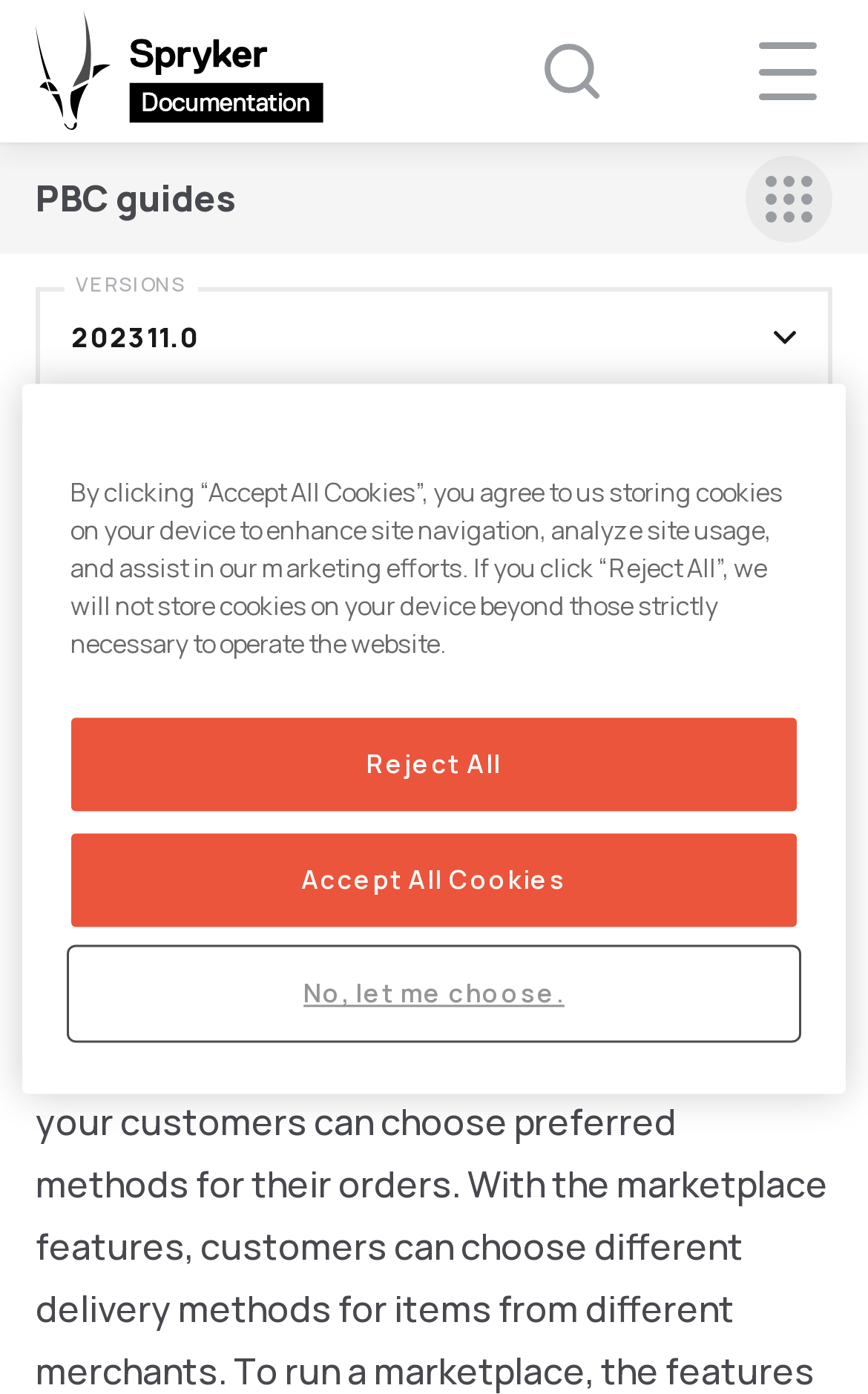For the element described, predict the bounding box coordinates as (top-left x, top-left y, bottom-right x, bottom-right y). All values should be between 0 and 1. Element description: No, let me choose.

[0.081, 0.681, 0.919, 0.745]